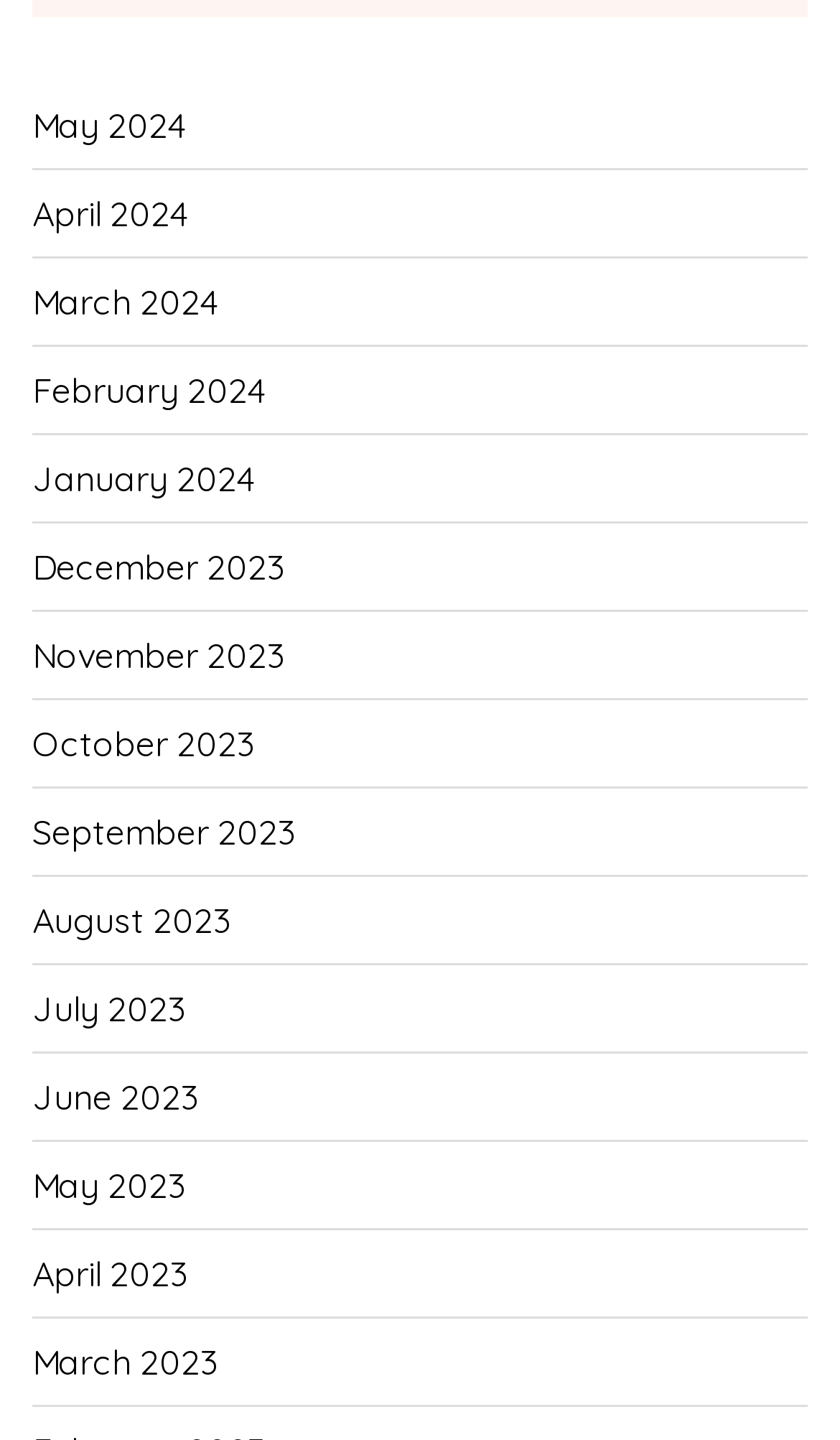What is the earliest month listed?
Look at the image and answer the question with a single word or phrase.

March 2023